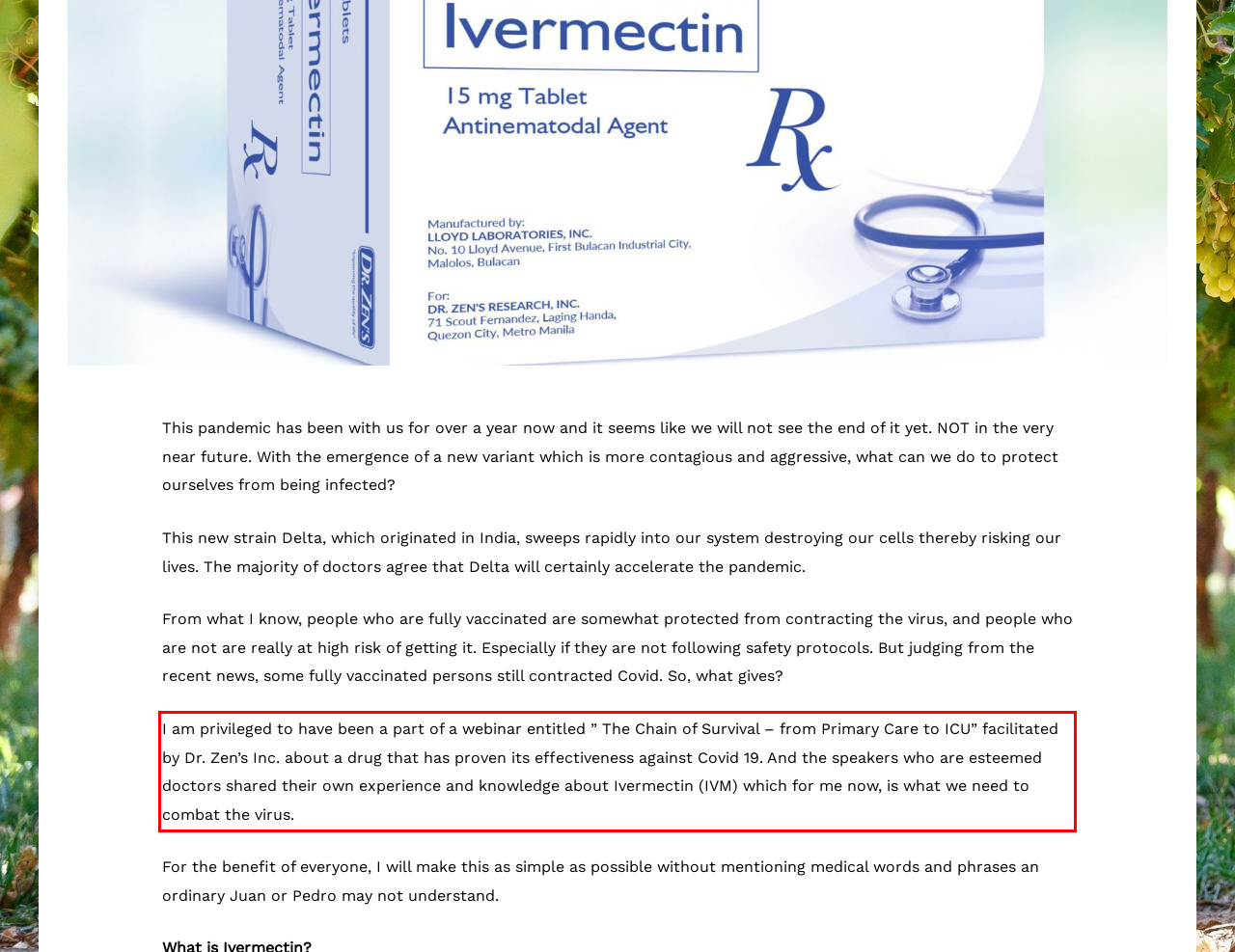You are provided with a screenshot of a webpage that includes a red bounding box. Extract and generate the text content found within the red bounding box.

I am privileged to have been a part of a webinar entitled ” The Chain of Survival – from Primary Care to ICU” facilitated by Dr. Zen’s Inc. about a drug that has proven its effectiveness against Covid 19. And the speakers who are esteemed doctors shared their own experience and knowledge about Ivermectin (IVM) which for me now, is what we need to combat the virus.